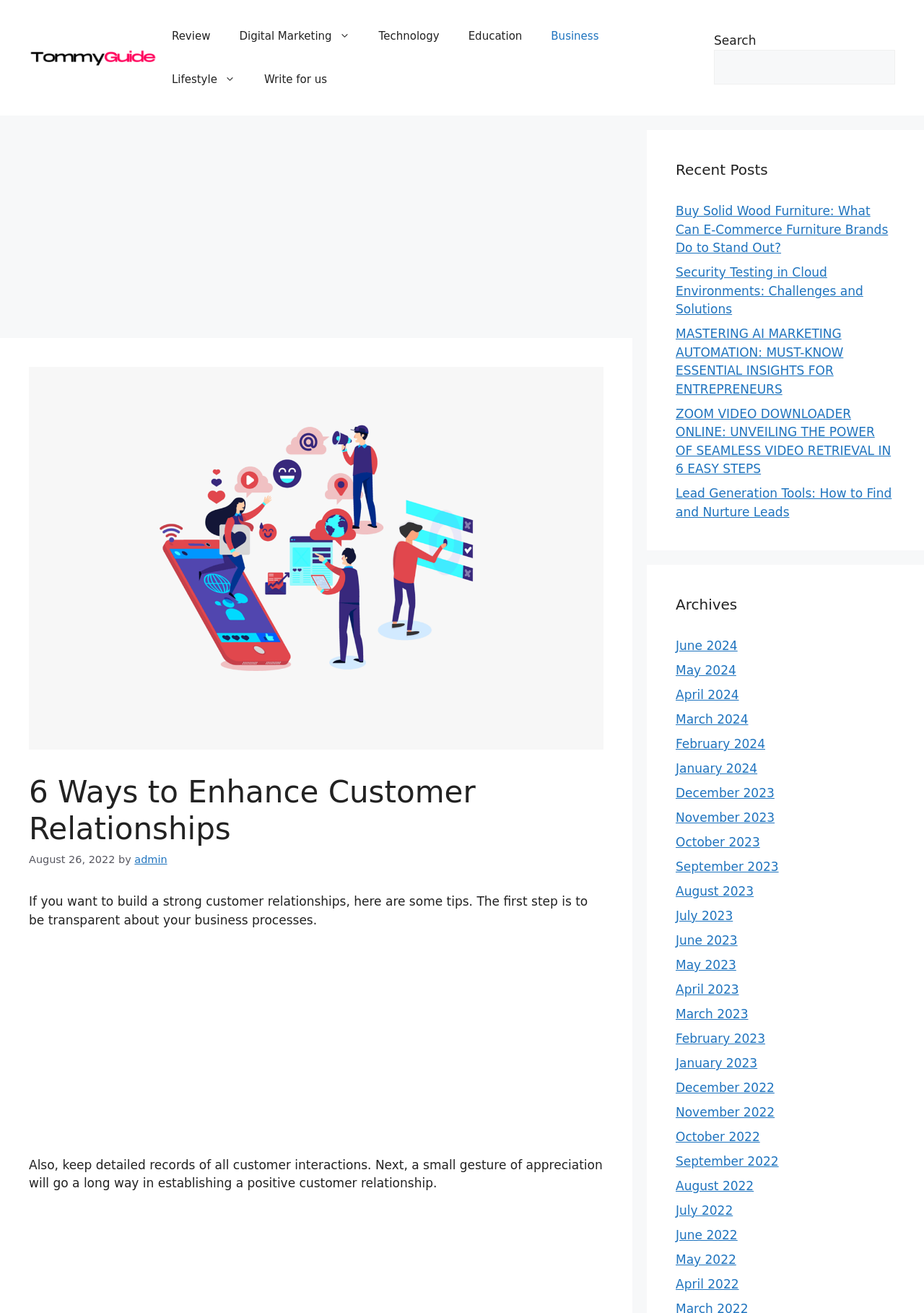Deliver a detailed narrative of the webpage's visual and textual elements.

The webpage is titled "6 Ways to Enhance Customer Relationships - Tommy Guide" and has a banner at the top with a logo and navigation links. The navigation links include "Review", "Digital Marketing", "Technology", "Education", "Business", "Lifestyle", and "Write for us". 

On the top right, there is a search bar with a search icon and a placeholder text "Search". Below the navigation bar, there is a large advertisement banner. 

The main content of the webpage is an article titled "6 Ways to Enhance Customer Relationships" with a publication date of August 26, 2022, and an author named "admin". The article starts with a brief introduction, followed by a paragraph of text that provides tips on building strong customer relationships. 

Below the article, there are two more advertisement banners. On the right side of the webpage, there is a section titled "Recent Posts" that lists several article links, including "Buy Solid Wood Furniture: What Can E-Commerce Furniture Brands Do to Stand Out?", "Security Testing in Cloud Environments: Challenges and Solutions", and several others. 

Further down, there is a section titled "Archives" that lists links to monthly archives from June 2024 to August 2022.